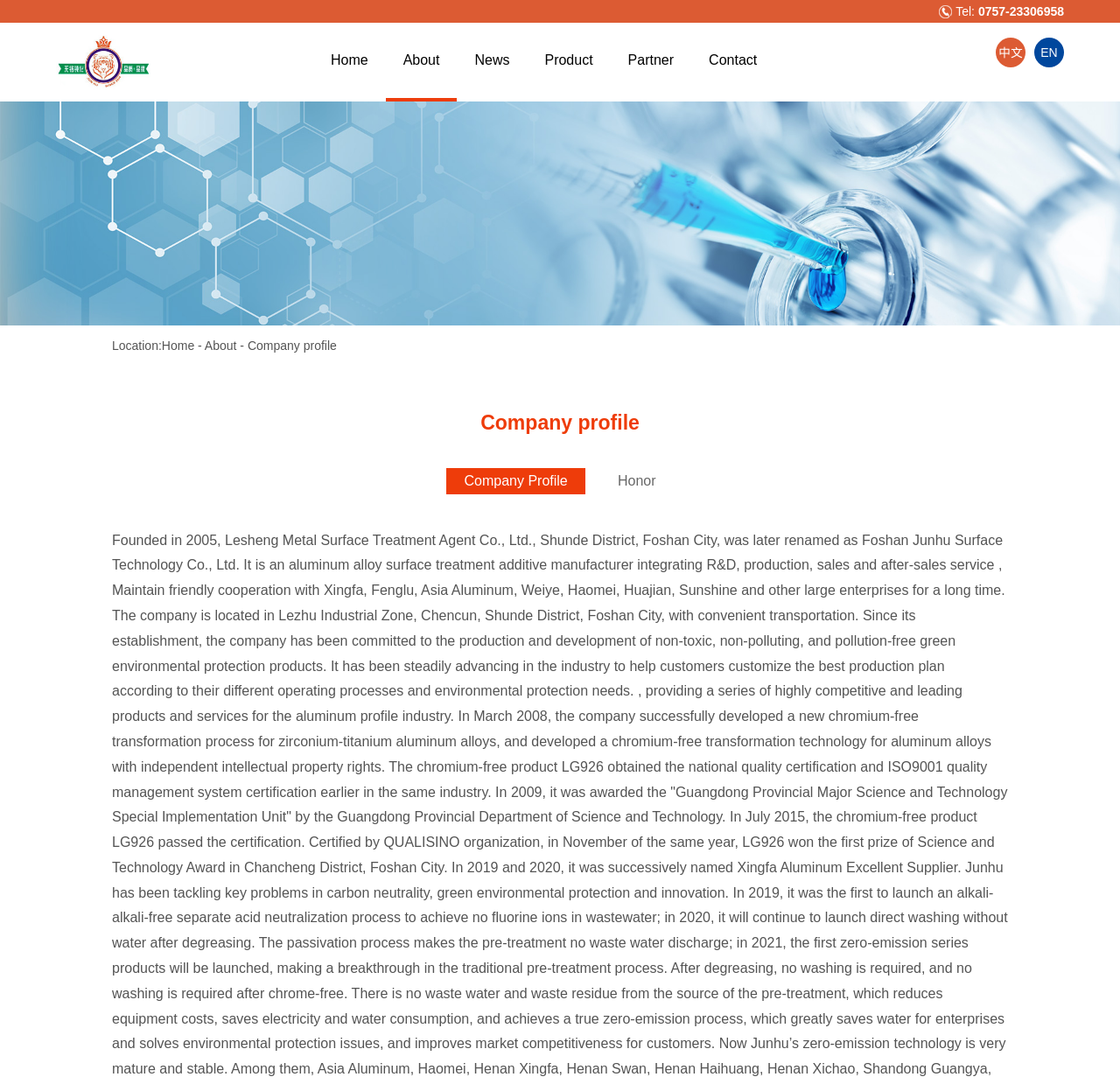What is the title of the banner image?
Observe the image and answer the question with a one-word or short phrase response.

内页通用banner